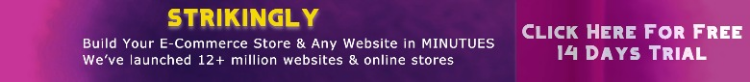Describe the image thoroughly.

The image promotes Strikingly, a website builder designed for creating e-commerce stores and websites quickly and efficiently. The prominent text highlights the ease of building a site in mere minutes, showcasing the platform's accessibility and user-friendly features. Additionally, it boasts impressive statistics, noting that over 12 million websites and online stores have been launched using Strikingly. An enticing call-to-action invites viewers to "Click Here For Free 14 Days Trial," encouraging potential users to explore the platform without initial commitment. The vibrant color scheme and bold font draw attention, making it an effective advertisement for those interested in establishing an online presence.